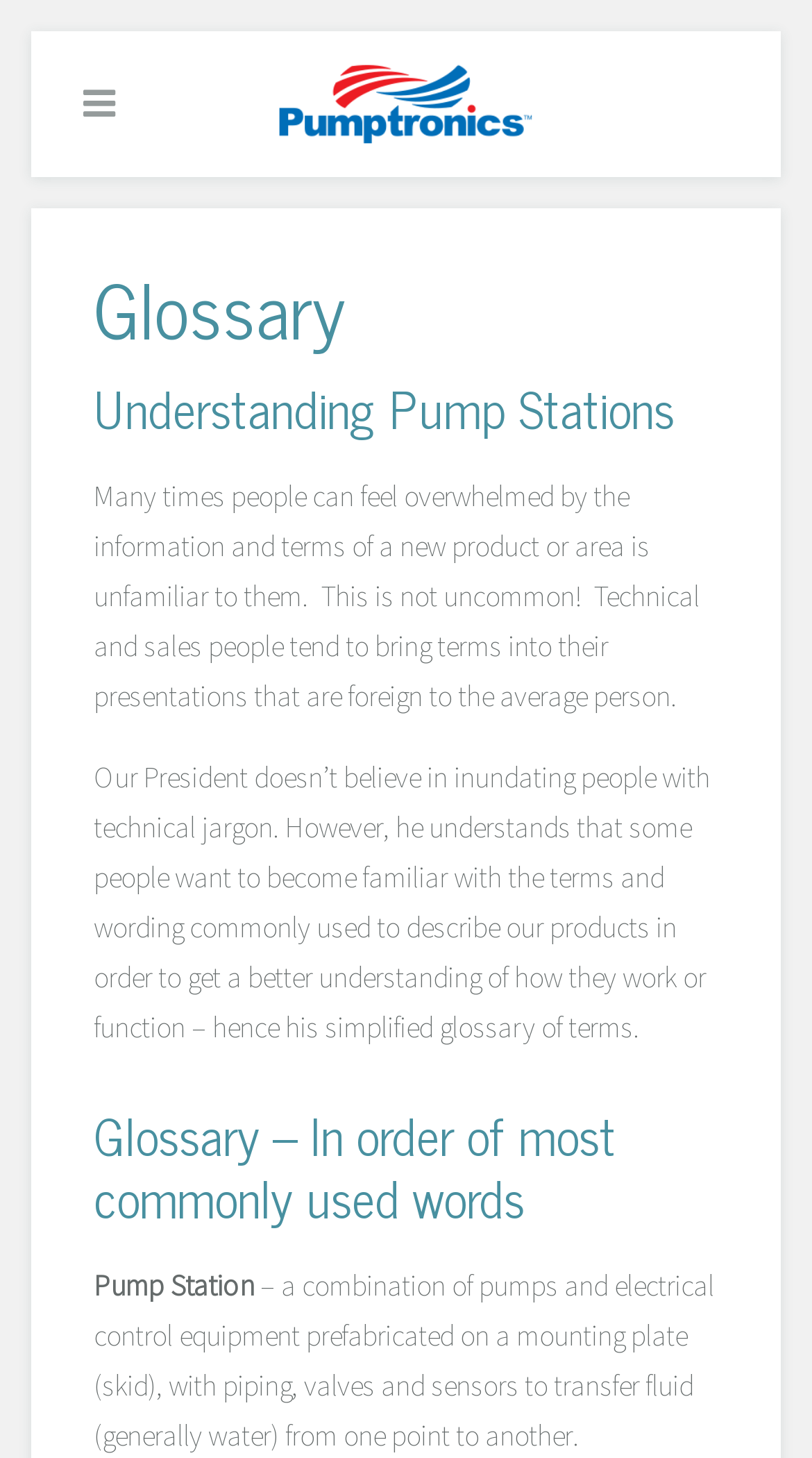Refer to the image and offer a detailed explanation in response to the question: What is the purpose of the glossary?

The purpose of the glossary is to explain technical terms in a simplified way, as stated in the text 'Our President doesn’t believe in inundating people with technical jargon. However, he understands that some people want to become familiar with the terms and wording commonly used to describe our products in order to get a better understanding of how they work or function – hence his simplified glossary of terms.'